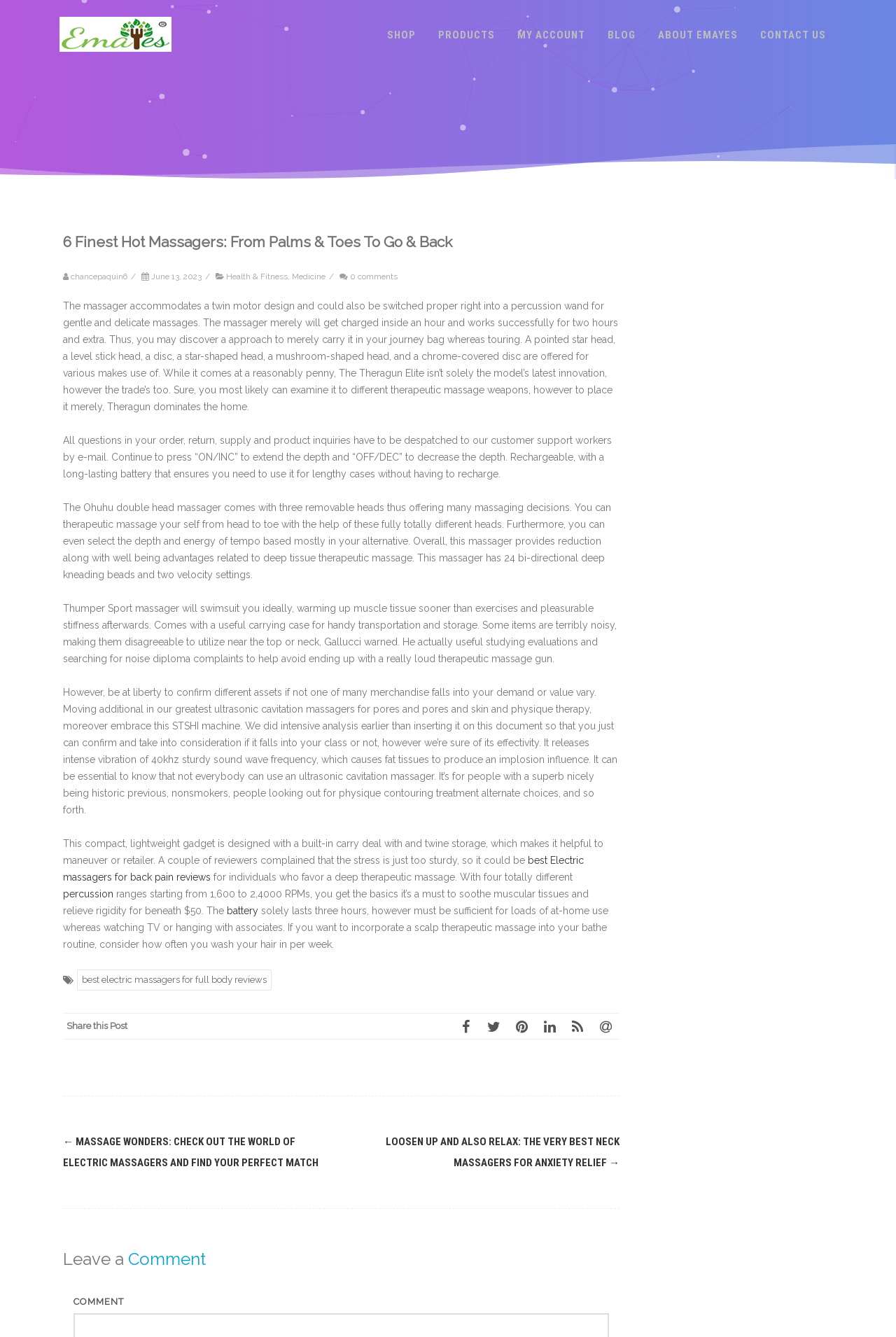How many speed settings does the Ohuhu double head massager have?
From the details in the image, answer the question comprehensively.

According to the review, the Ohuhu double head massager has two speed settings, which allows users to choose the depth and power of tempo based on their preference.